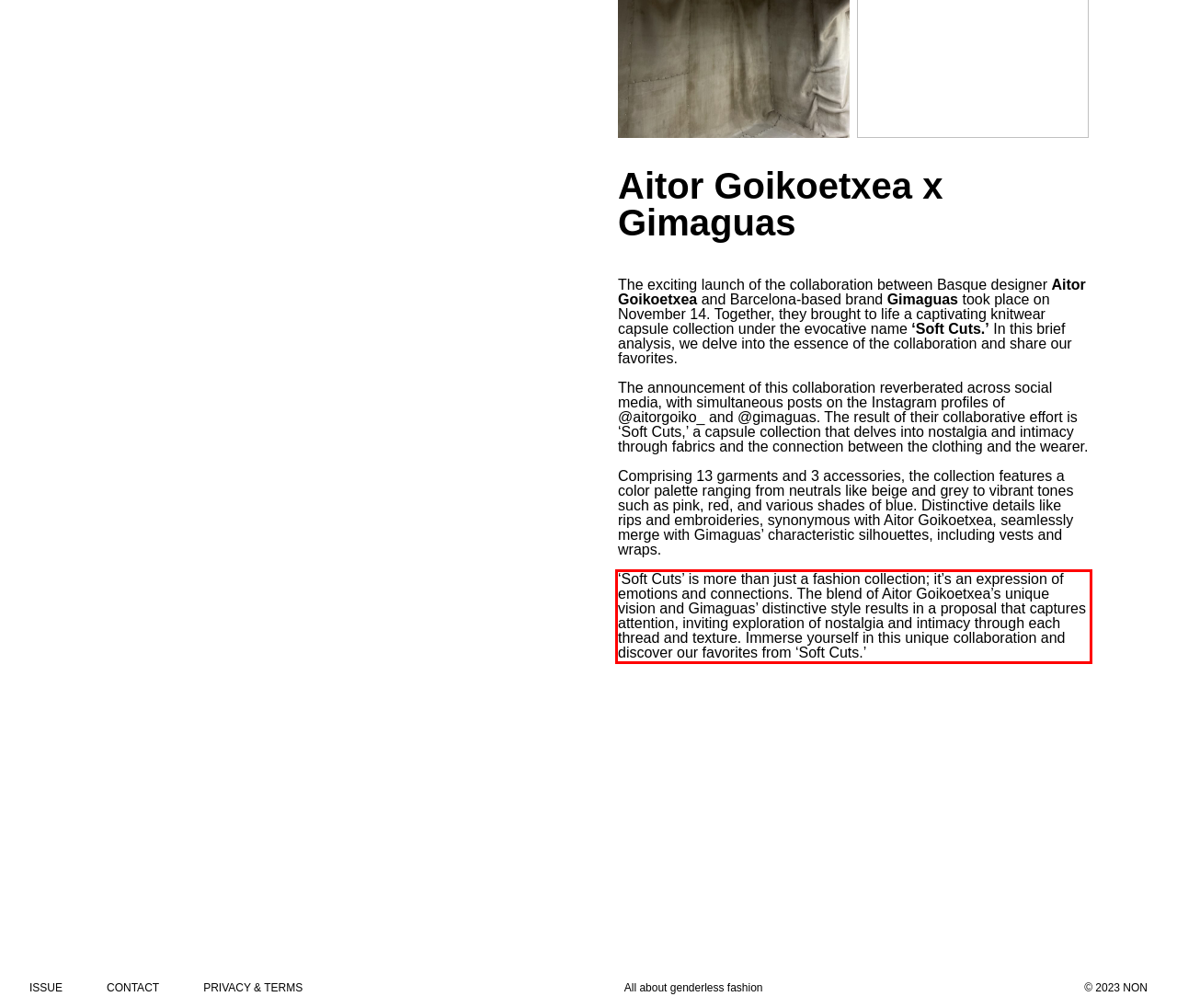Analyze the webpage screenshot and use OCR to recognize the text content in the red bounding box.

‘Soft Cuts’ is more than just a fashion collection; it’s an expression of emotions and connections. The blend of Aitor Goikoetxea’s unique vision and Gimaguas’ distinctive style results in a proposal that captures attention, inviting exploration of nostalgia and intimacy through each thread and texture. Immerse yourself in this unique collaboration and discover our favorites from ‘Soft Cuts.’